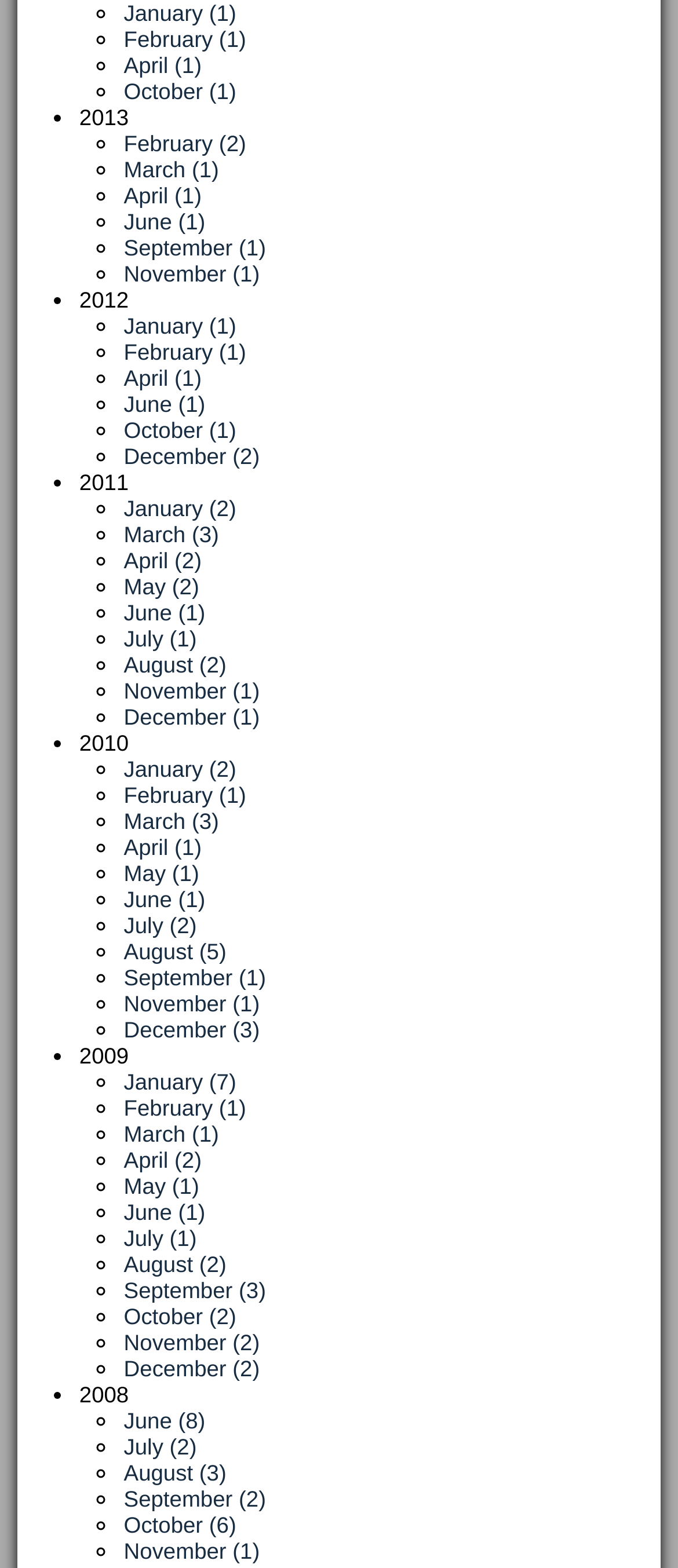Can you specify the bounding box coordinates of the area that needs to be clicked to fulfill the following instruction: "contact the website"?

None